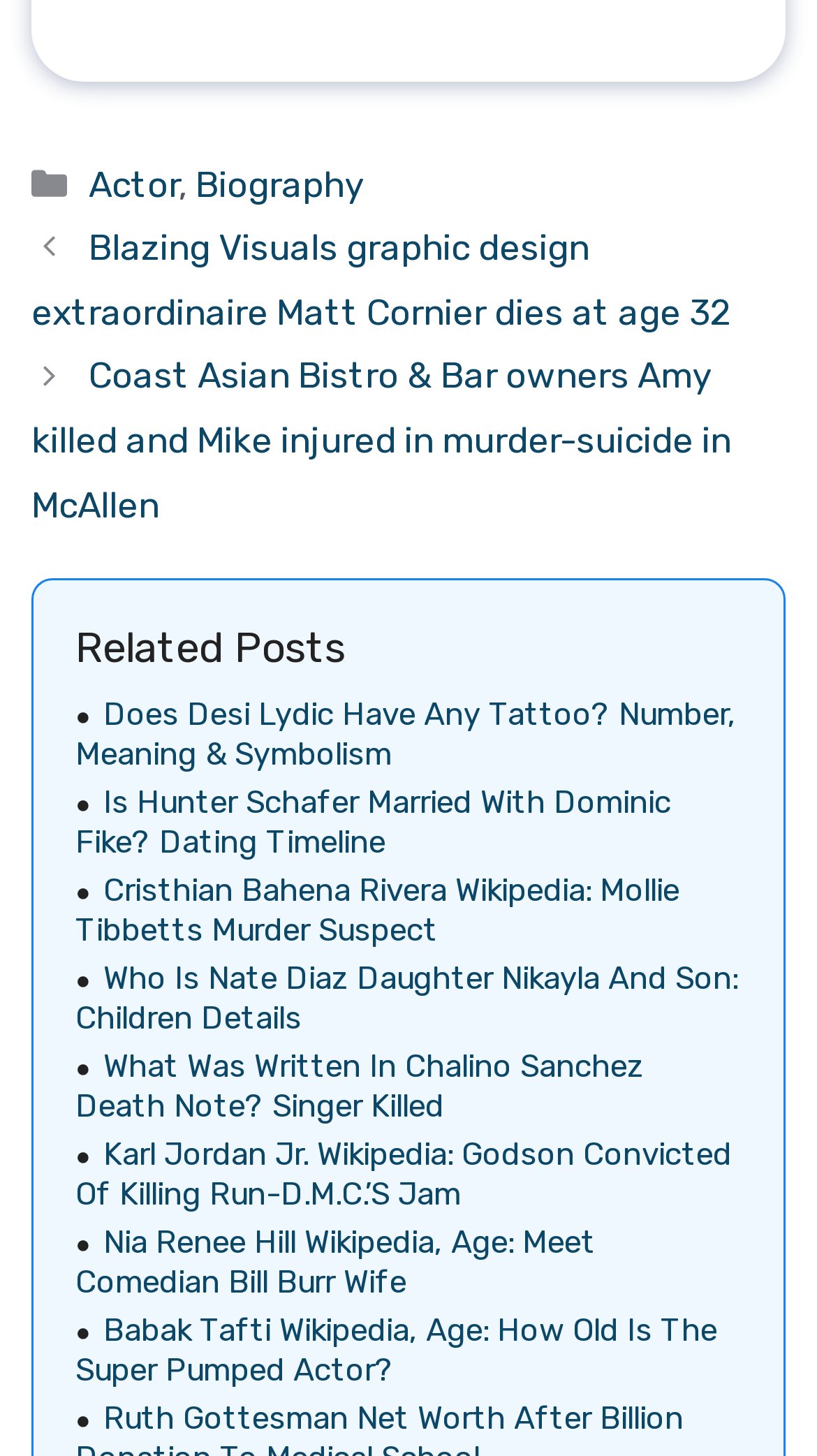Given the element description: "Biography", predict the bounding box coordinates of this UI element. The coordinates must be four float numbers between 0 and 1, given as [left, top, right, bottom].

[0.239, 0.122, 0.444, 0.151]